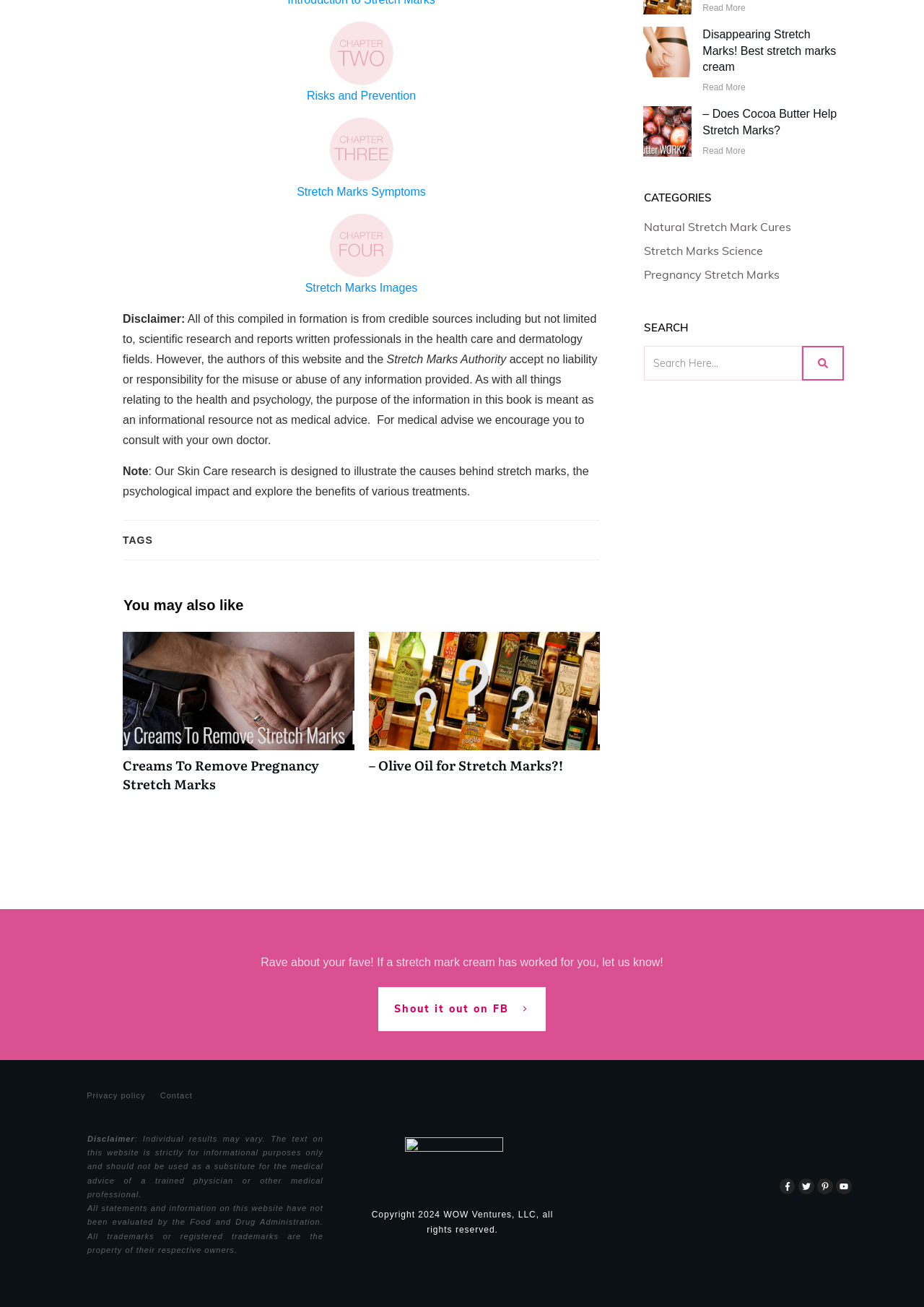Extract the bounding box coordinates for the UI element described by the text: "Stretch Marks Symptoms". The coordinates should be in the form of [left, top, right, bottom] with values between 0 and 1.

[0.321, 0.142, 0.461, 0.151]